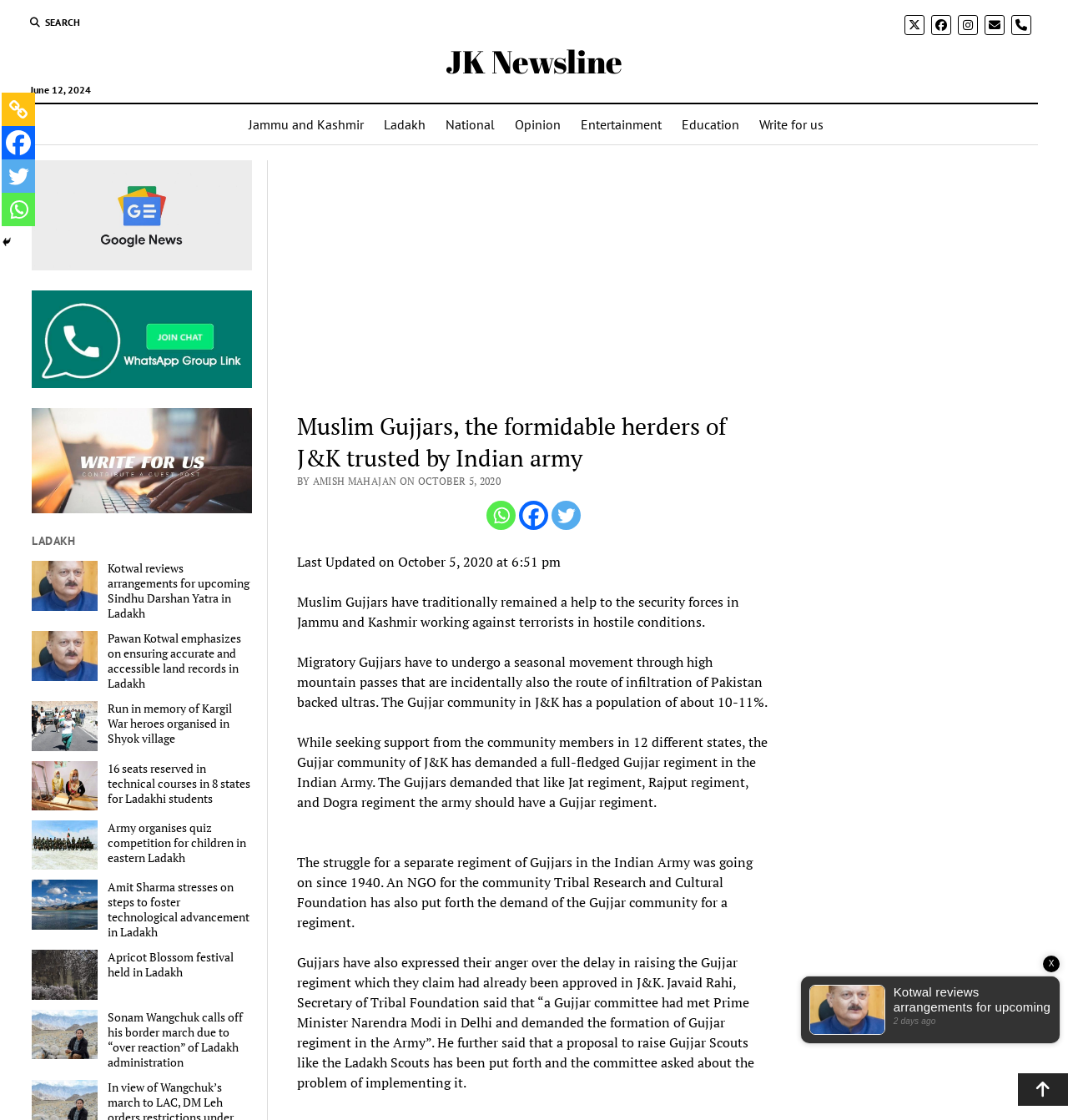What is the name of the person who met Prime Minister Narendra Modi?
We need a detailed and exhaustive answer to the question. Please elaborate.

I found the name of the person by looking at the static text element that says 'Javaid Rahi, Secretary of Tribal Foundation said that “a Gujjar committee had met Prime Minister Narendra Modi in Delhi and demanded the formation of Gujjar regiment in the Army”'.